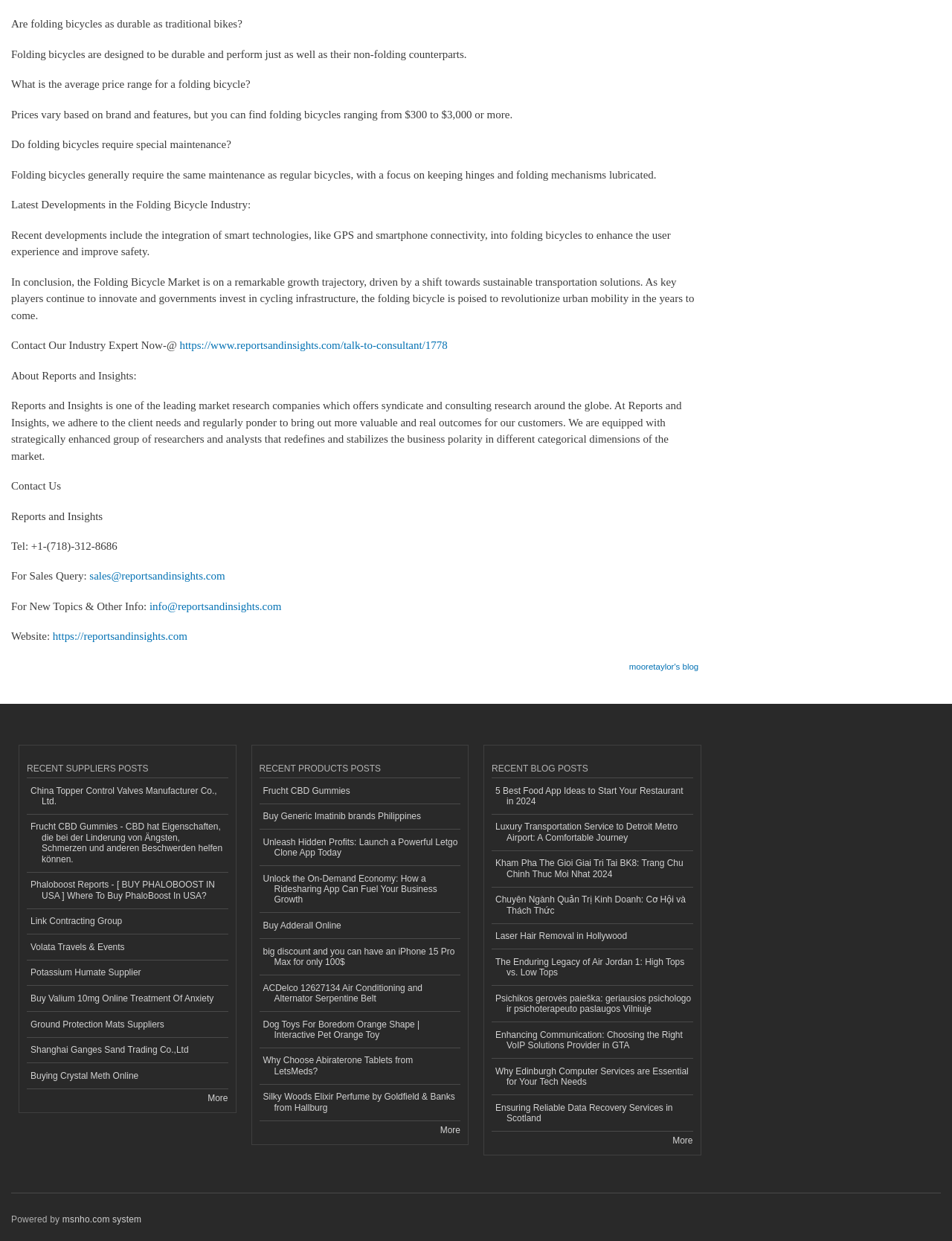Locate the bounding box coordinates of the element that should be clicked to execute the following instruction: "Read recent blog post".

[0.516, 0.627, 0.728, 0.656]